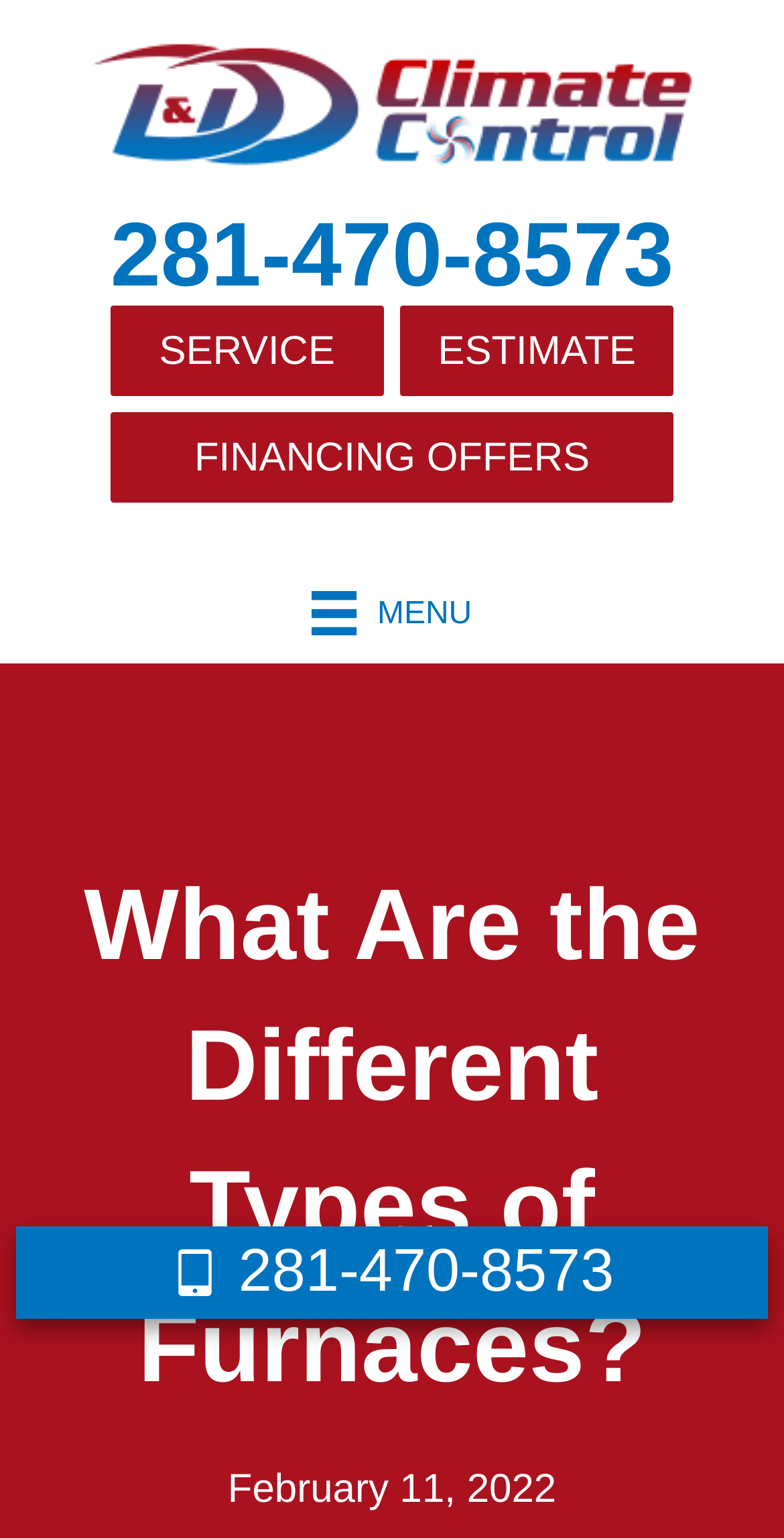Please answer the following question using a single word or phrase: 
How many images are on the webpage?

3